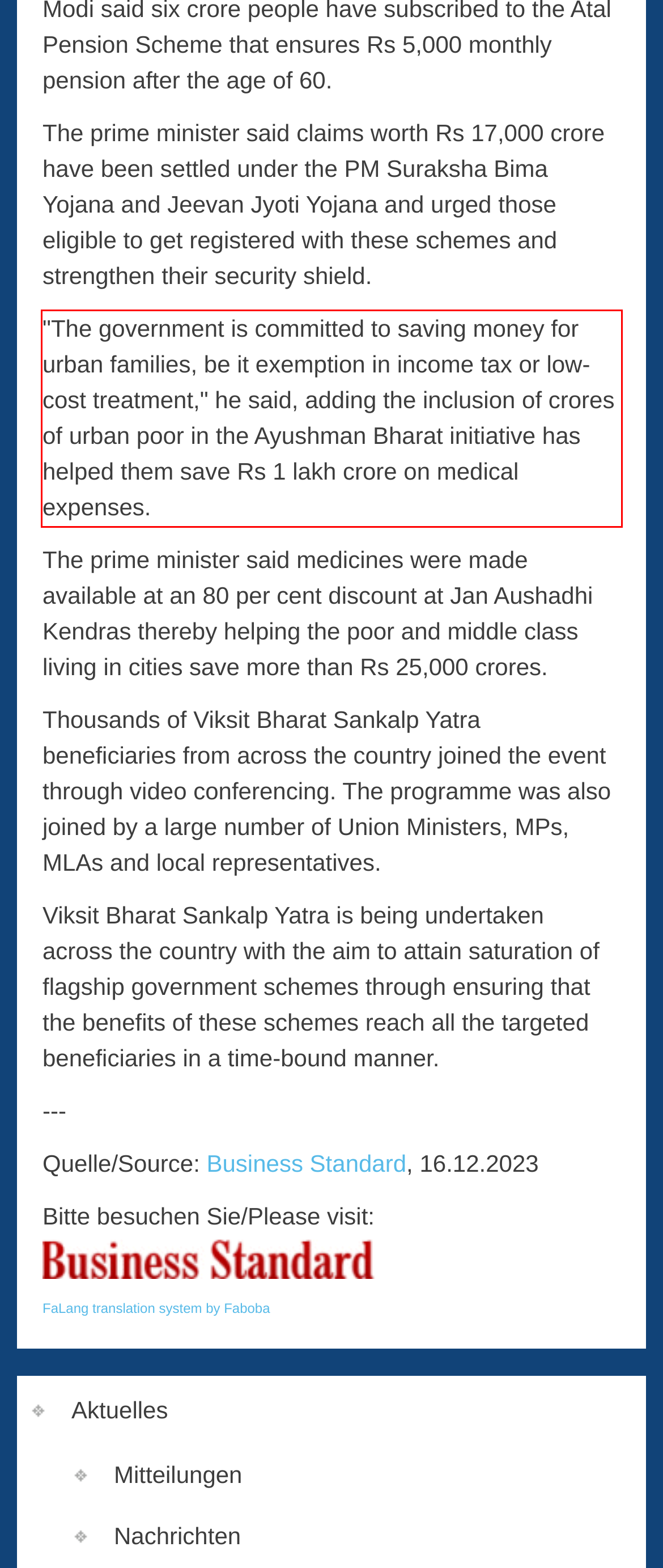Identify the red bounding box in the webpage screenshot and perform OCR to generate the text content enclosed.

"The government is committed to saving money for urban families, be it exemption in income tax or low-cost treatment," he said, adding the inclusion of crores of urban poor in the Ayushman Bharat initiative has helped them save Rs 1 lakh crore on medical expenses.